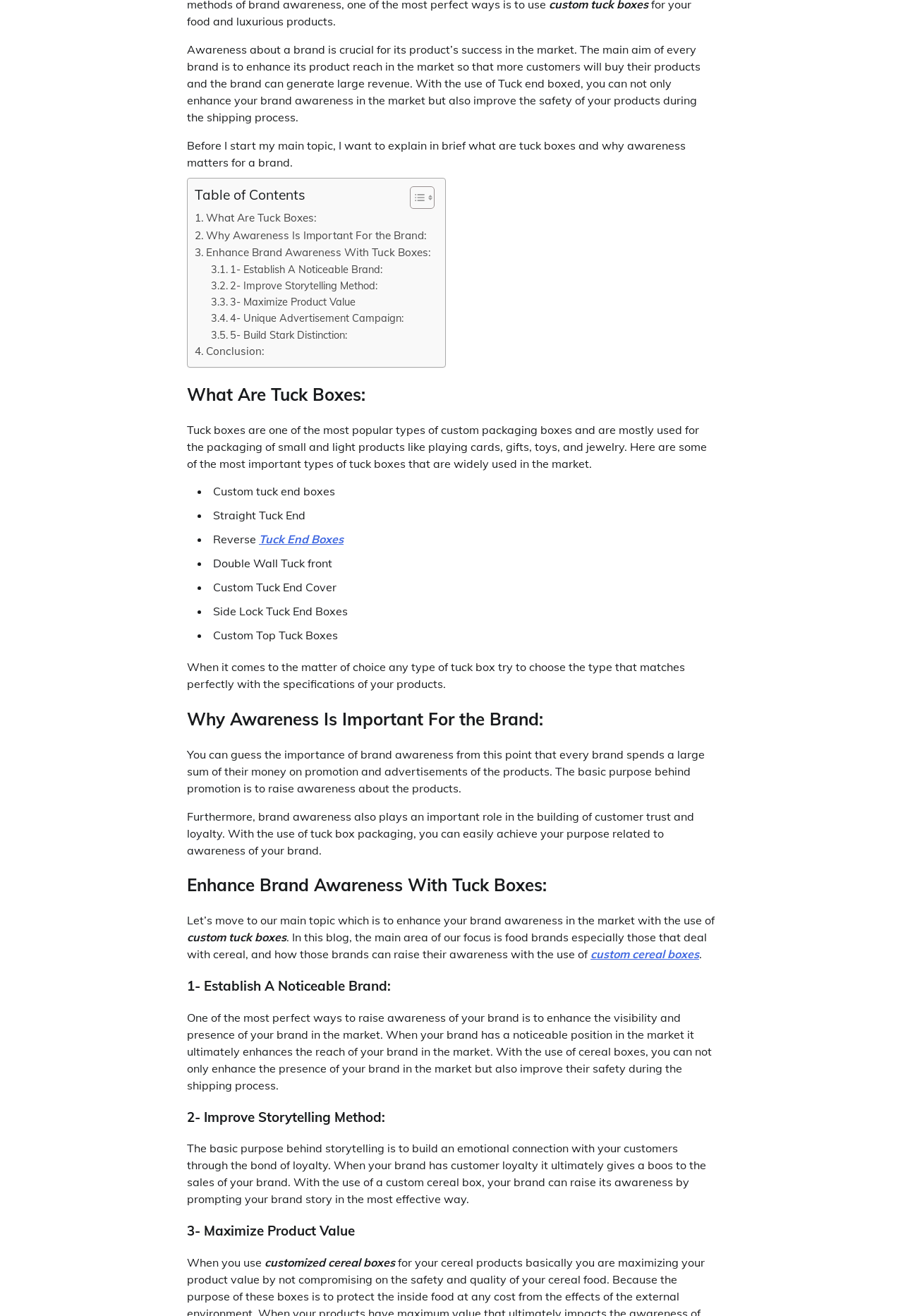Locate the bounding box coordinates of the clickable area to execute the instruction: "Click on the 'What Are Tuck Boxes:' link". Provide the coordinates as four float numbers between 0 and 1, represented as [left, top, right, bottom].

[0.216, 0.159, 0.351, 0.172]